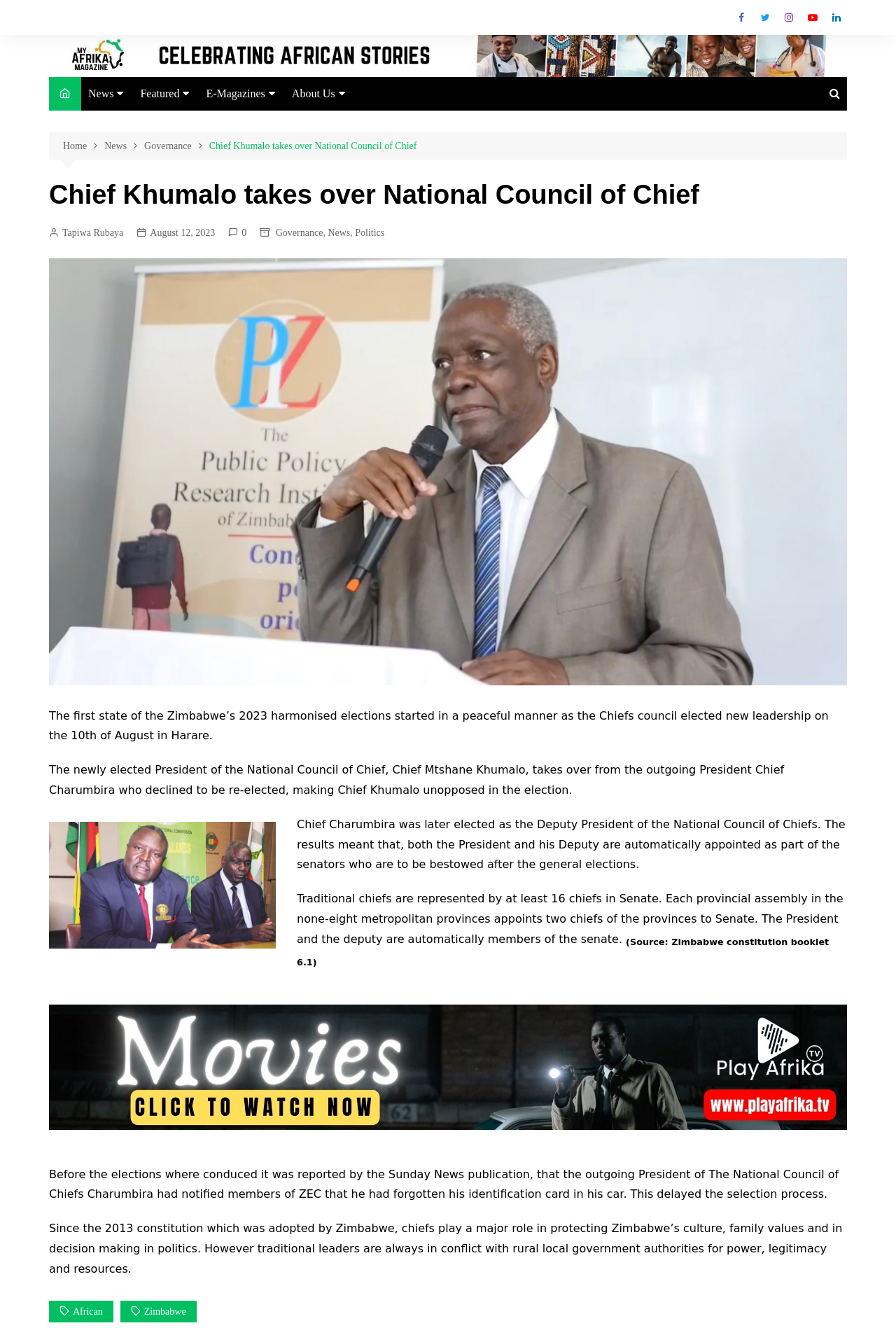Create a detailed narrative of the webpage’s visual and textual elements.

This webpage is about an article titled "Chief Khumalo takes over National Council of Chief" from My Afrika Magazine. At the top right corner, there are five social media links: Facebook, Twitter, Instagram, YouTube, and LinkedIn. Below them, there is a link to the magazine's homepage and a navigation menu with links to various categories such as News, Entertainment, Music, Fashion & Style, Governance, Politics, Finance, Health, Food, Business, Agriculture, Technology, Sports, and International.

On the left side, there is a breadcrumb navigation menu showing the path from the homepage to the current article. The article's title is displayed prominently, followed by the author's name, Tapiwa Rubaya, and the publication date, August 12, 2023.

The article features an image of Chief Khumalo taking over the National Council of Chief, accompanied by a brief summary of the event. The main content of the article is divided into several paragraphs, describing the election process, the roles of traditional chiefs in Zimbabwe's politics, and their conflicts with rural local government authorities.

There are also several links to related categories, such as Governance, News, and Politics, scattered throughout the article. Additionally, there is a figure with a link to a related page, and an image with a caption. At the bottom of the page, there is a subscript with a source citation from the Zimbabwe constitution booklet.